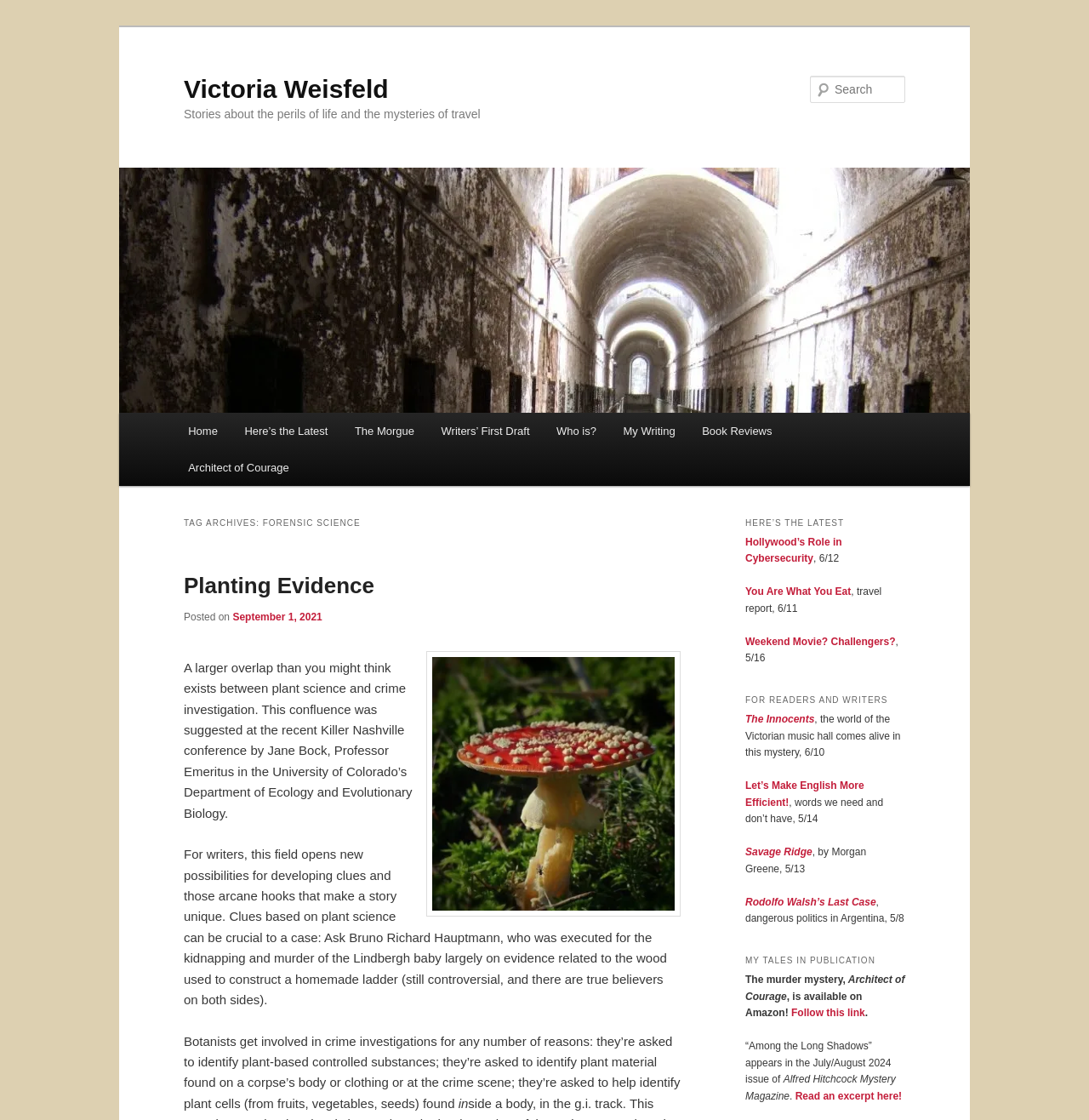What is the date of the article 'Hollywood’s Role in Cybersecurity'?
Refer to the screenshot and answer in one word or phrase.

6/12